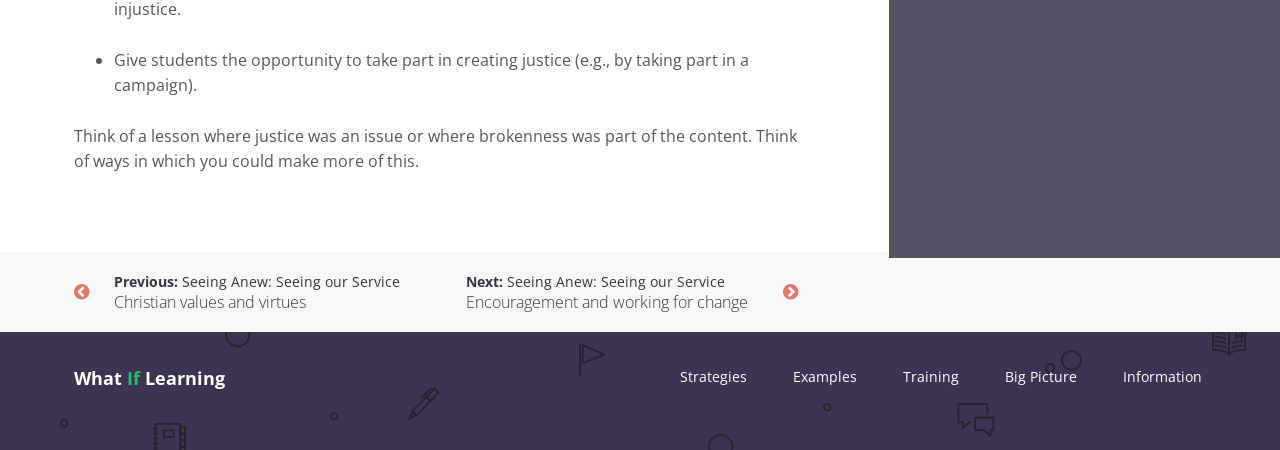Answer briefly with one word or phrase:
What is the direction of the arrow in the 'Previous' link?

Left